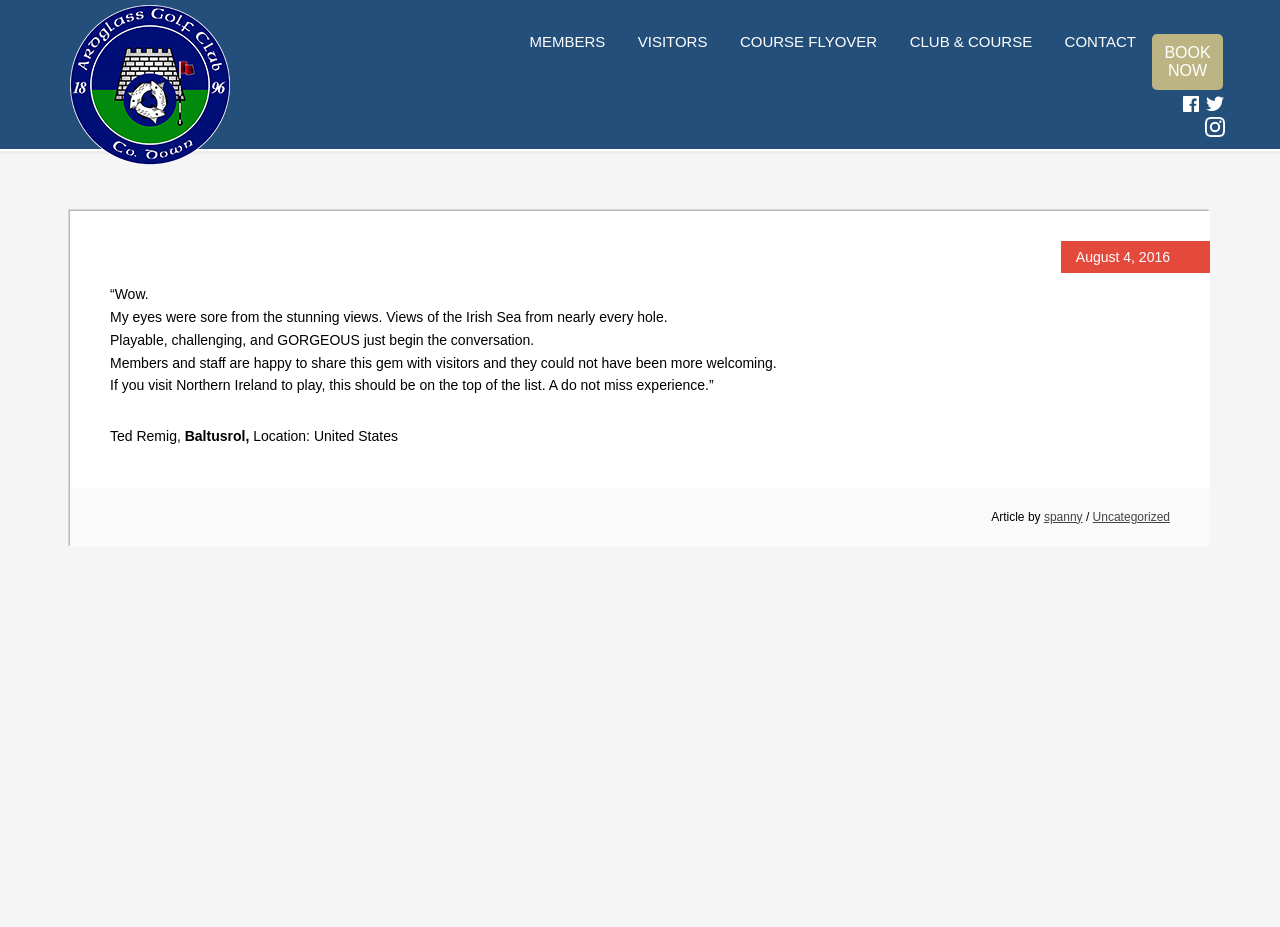Give an in-depth explanation of the webpage layout and content.

The webpage is about Ardglass Golf Club, an 18-hole links course in a natural setting on the north-east coast of Ireland. At the top of the page, there are two "Skip to" links, followed by the club's name in a prominent link. The main navigation menu is located below, featuring links to "MEMBERS", "VISITORS", "COURSE FLYOVER", "CLUB & COURSE", and "CONTACT". On the right side of the navigation menu, there is a "BOOK NOW" button.

The main content area is divided into two sections. The top section features a quote from Ted Remig, Baltusrol, Location: United States, praising the golf course's stunning views and welcoming staff. The quote is accompanied by a timestamp indicating it was written on August 4, 2016.

Below the quote, there is a footer section with a "Article by" label, followed by a link to the author's name and a category link labeled "Uncategorized". The footer section is positioned at the bottom of the main content area.

Throughout the page, there are several social media links and an image, although the image's content is not specified. The overall layout is organized, with clear headings and concise text, making it easy to navigate and read.